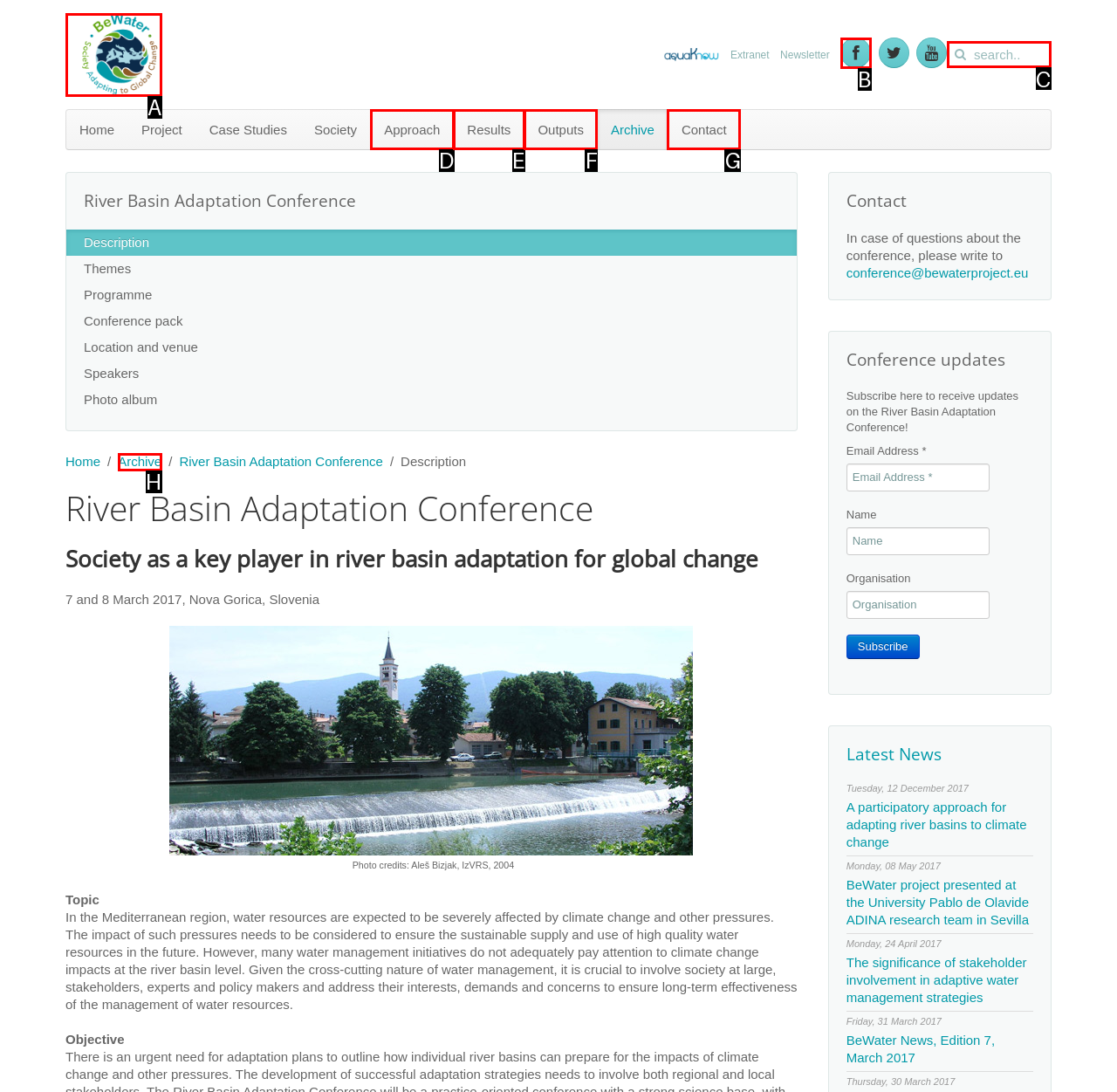Tell me which letter corresponds to the UI element that will allow you to search for something. Answer with the letter directly.

C